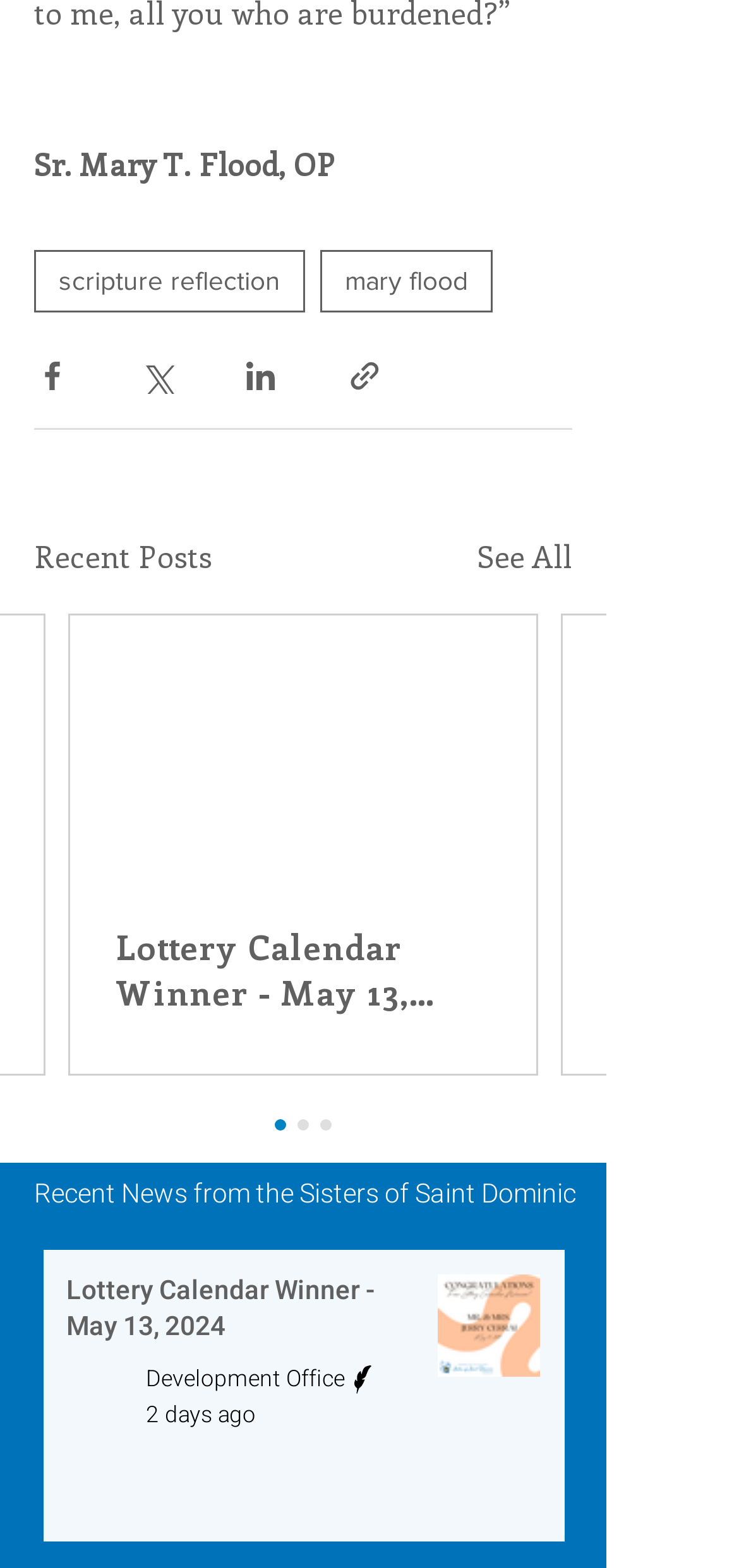Determine the bounding box coordinates of the clickable region to execute the instruction: "Click the 'See All' link". The coordinates should be four float numbers between 0 and 1, denoted as [left, top, right, bottom].

[0.646, 0.341, 0.774, 0.37]